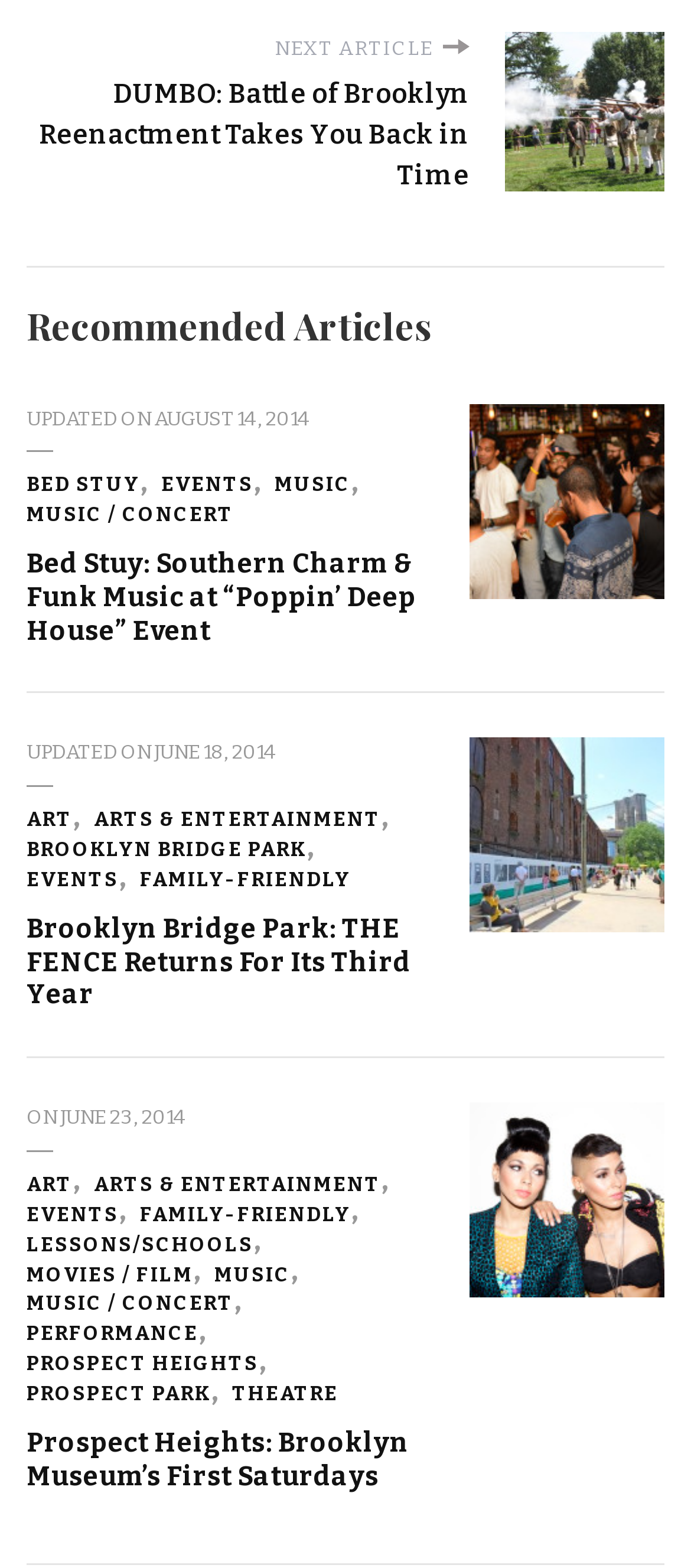Provide your answer in one word or a succinct phrase for the question: 
What is the main topic of this webpage?

News articles